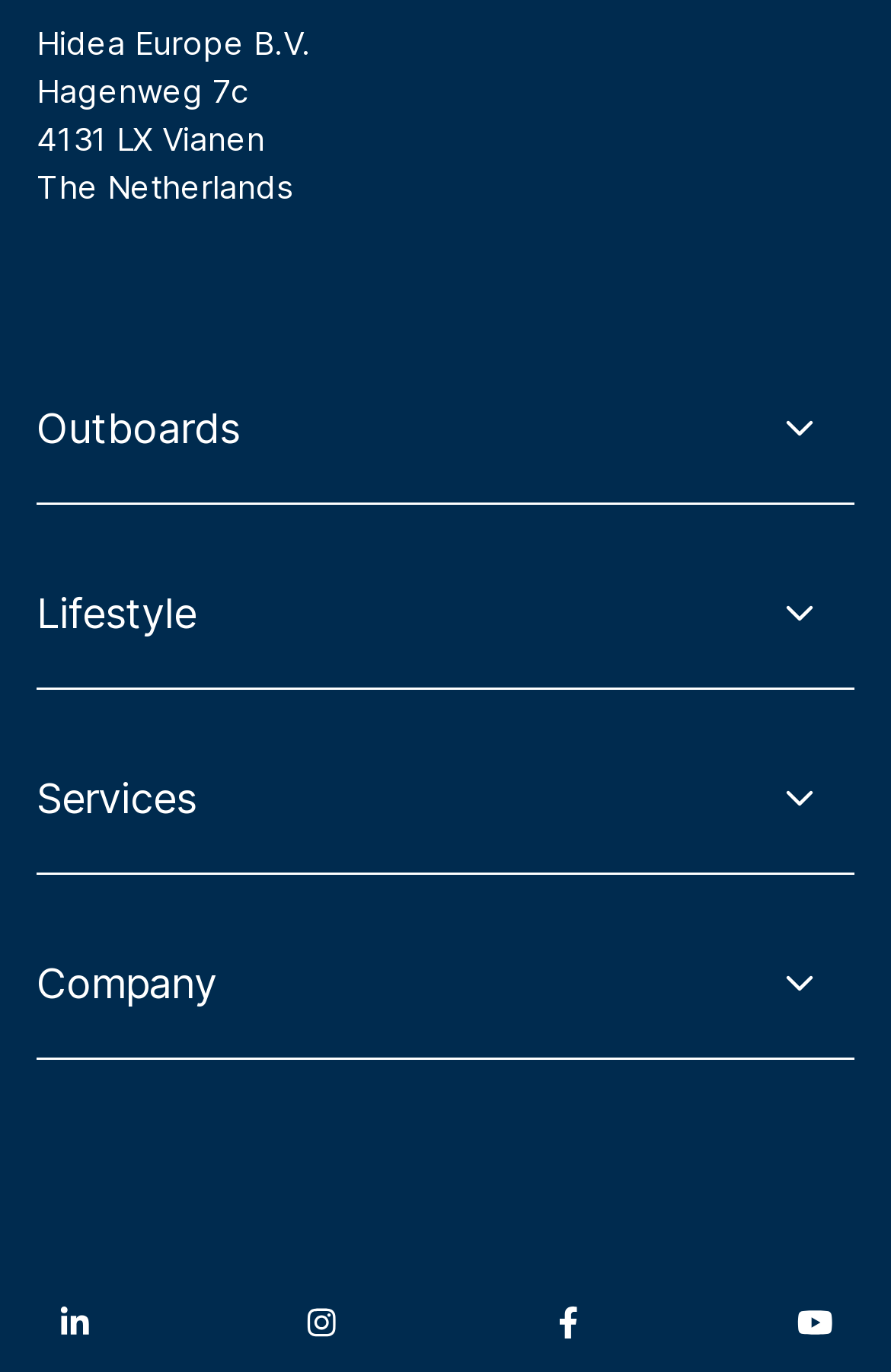What is the address of the company?
Using the information from the image, provide a comprehensive answer to the question.

The address of the company is mentioned in the static text elements below the company name, which reads 'Hagenweg 7c', '4131 LX Vianen', and 'The Netherlands'.